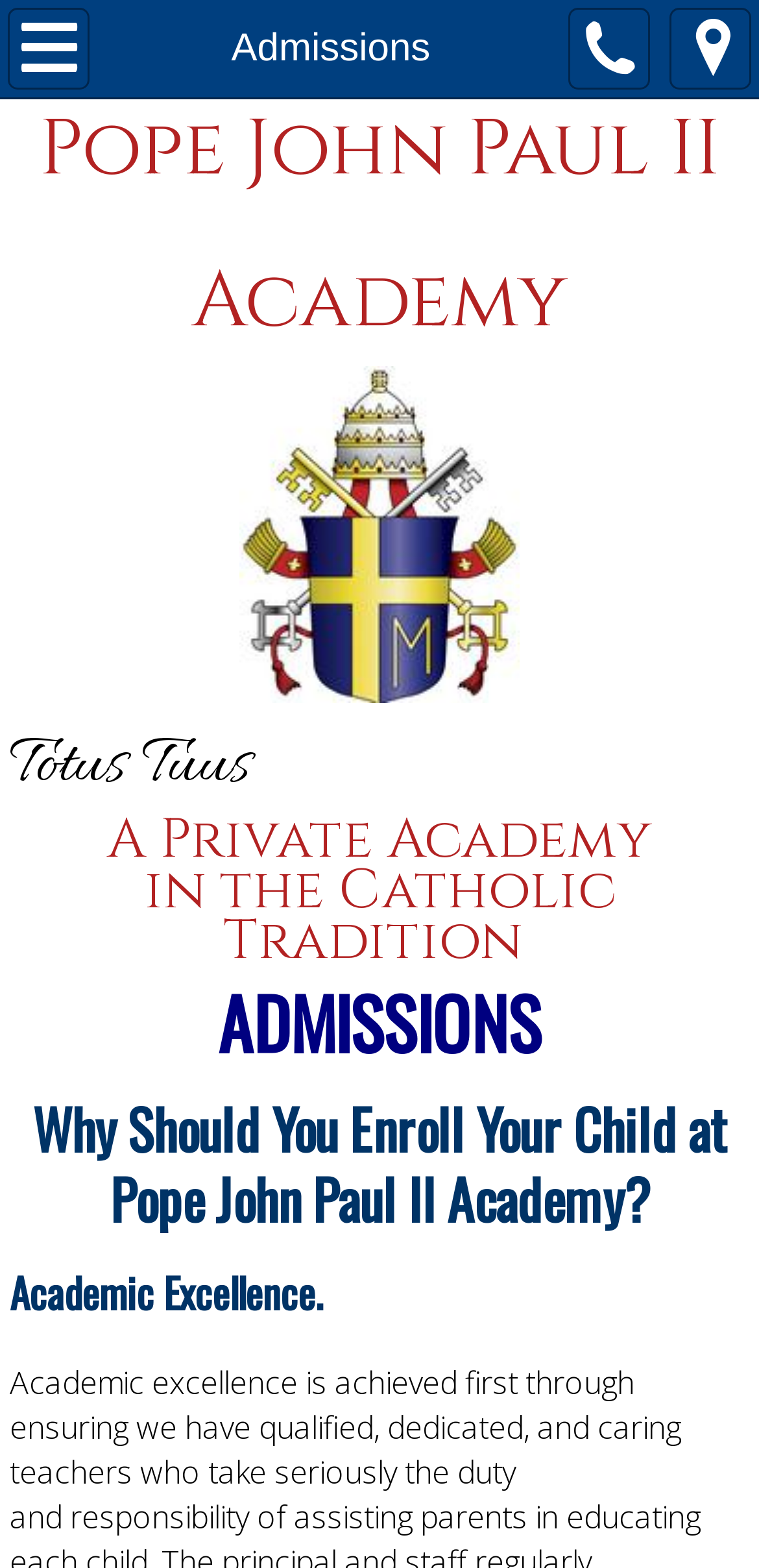What is the main topic of the webpage?
Give a one-word or short-phrase answer derived from the screenshot.

Admissions